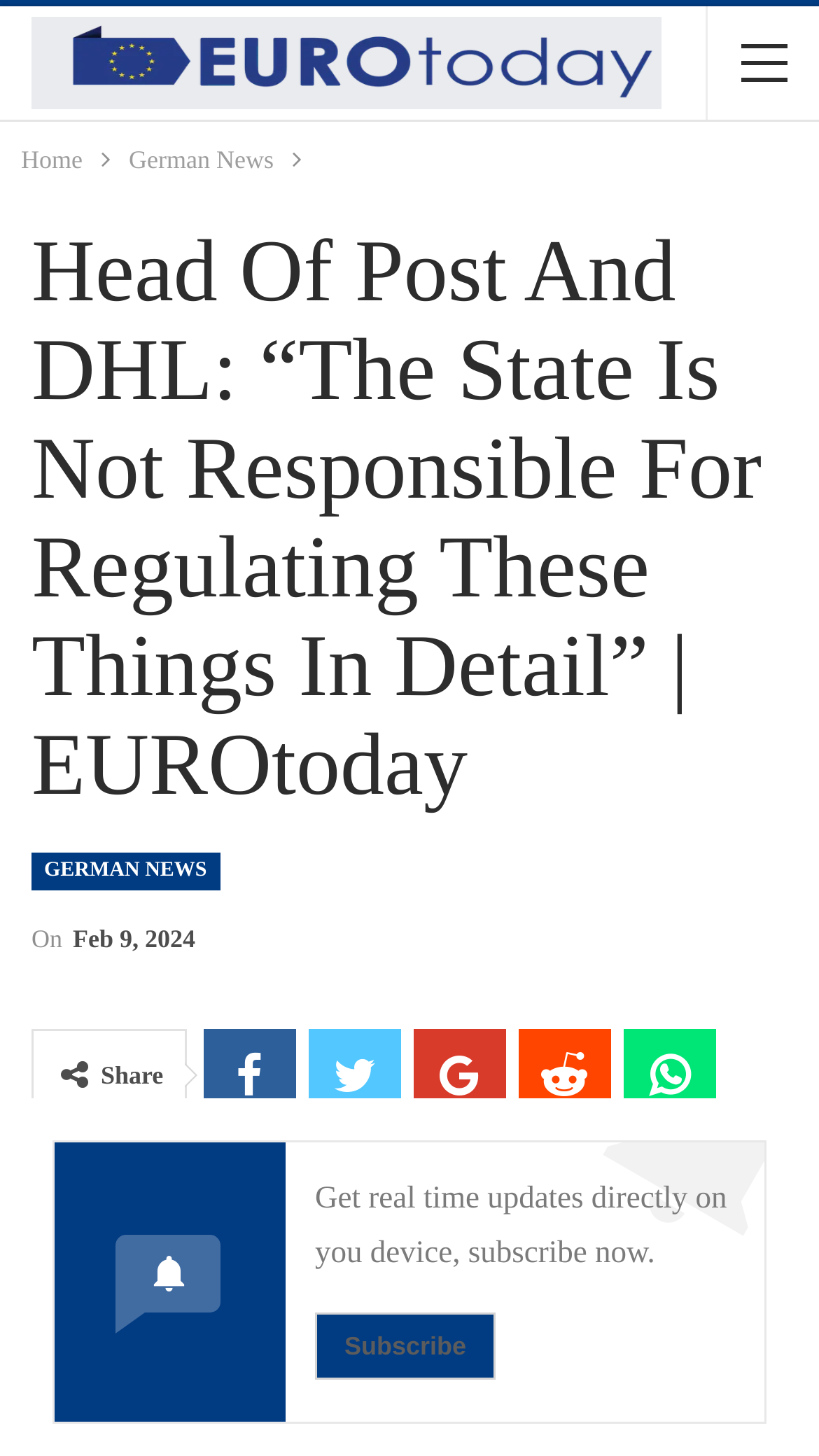Given the description "Subscribe", determine the bounding box of the corresponding UI element.

[0.385, 0.901, 0.605, 0.948]